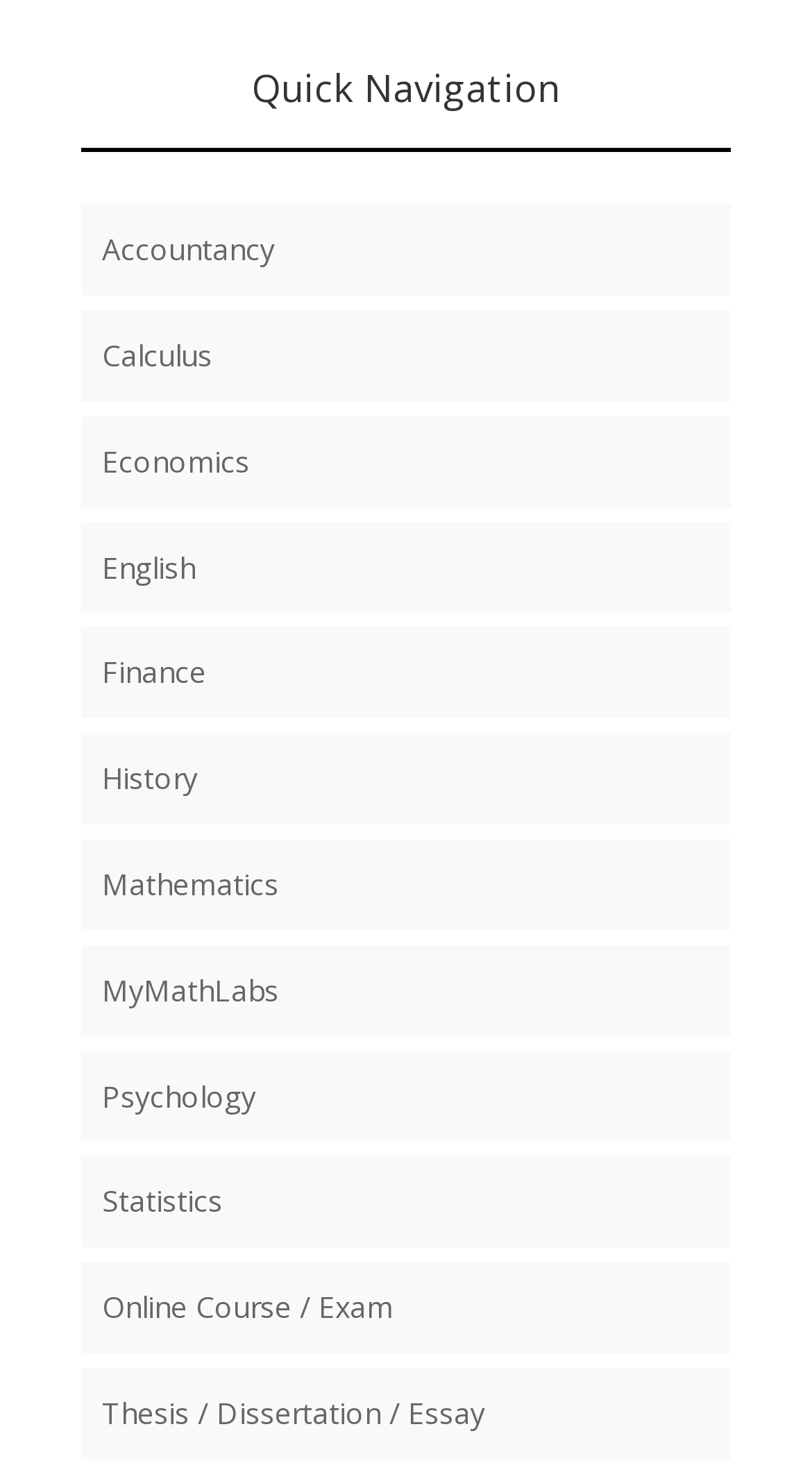From the element description: "comment from rickroller.myopenid.com", extract the bounding box coordinates of the UI element. The coordinates should be expressed as four float numbers between 0 and 1, in the order [left, top, right, bottom].

None